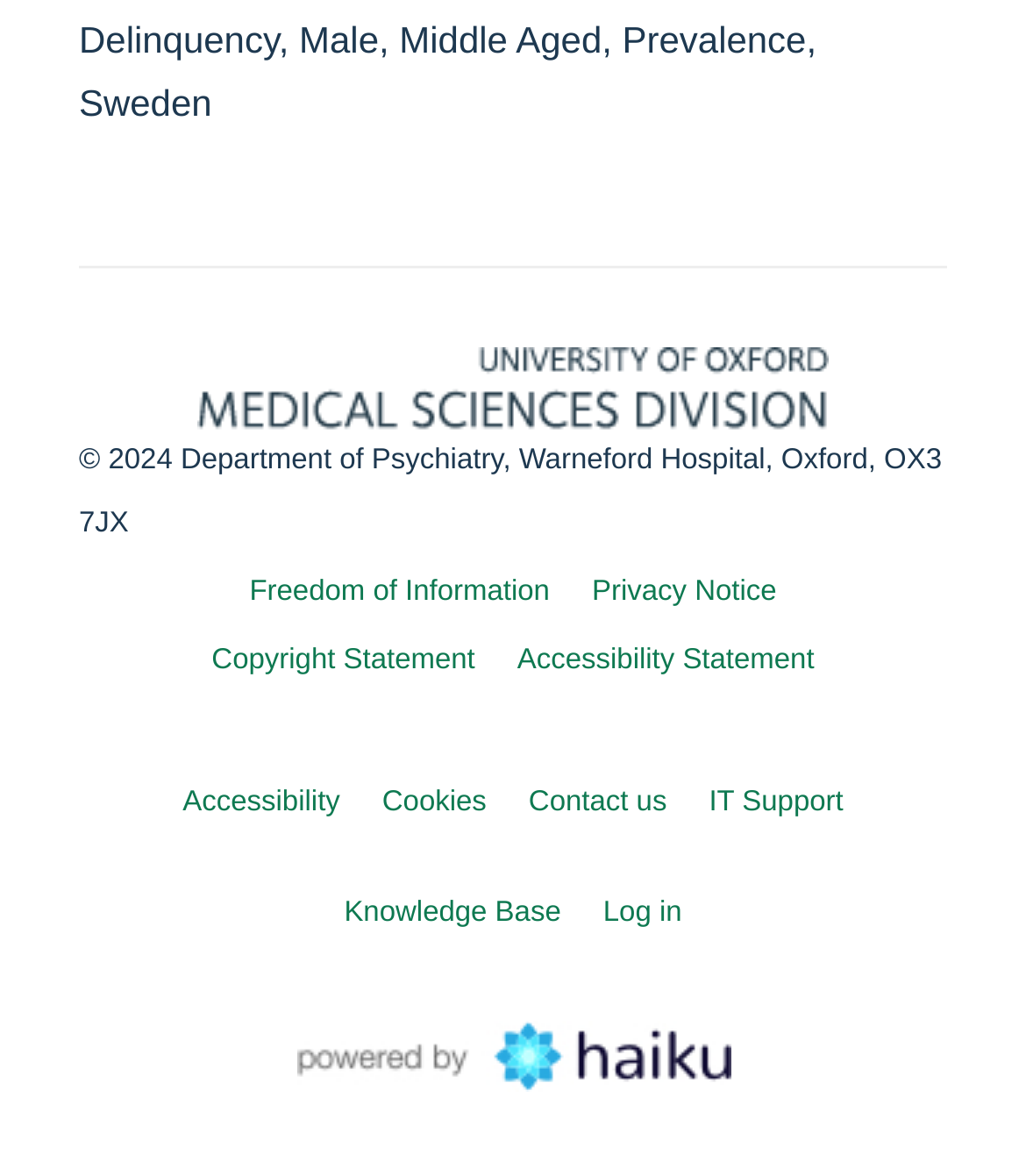What is the name of the platform that powers the website?
Look at the webpage screenshot and answer the question with a detailed explanation.

I found the answer by looking at the link element with the text 'powered by Haiku' which is located at the bottom of the webpage.